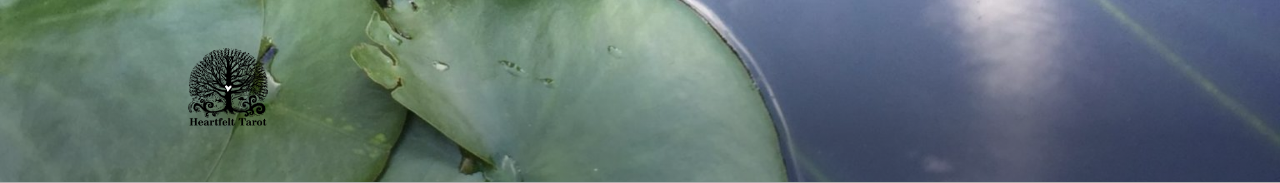What atmosphere does the image evoke?
From the details in the image, provide a complete and detailed answer to the question.

The gentle reflection on the water creates a tranquil atmosphere, which is further enhanced by the serene backdrop, evoking a sense of connection to nature and introspection.